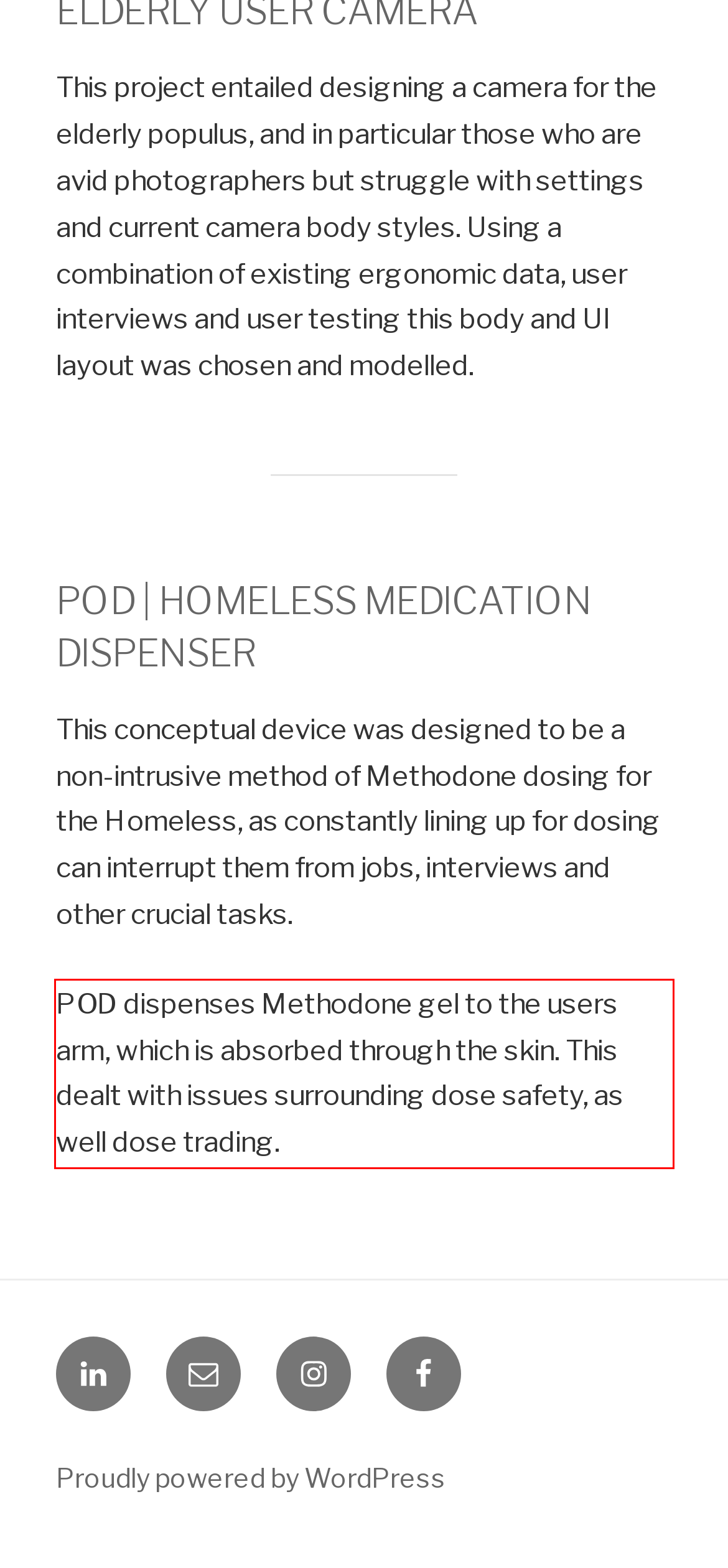From the screenshot of the webpage, locate the red bounding box and extract the text contained within that area.

POD dispenses Methodone gel to the users arm, which is absorbed through the skin. This dealt with issues surrounding dose safety, as well dose trading.